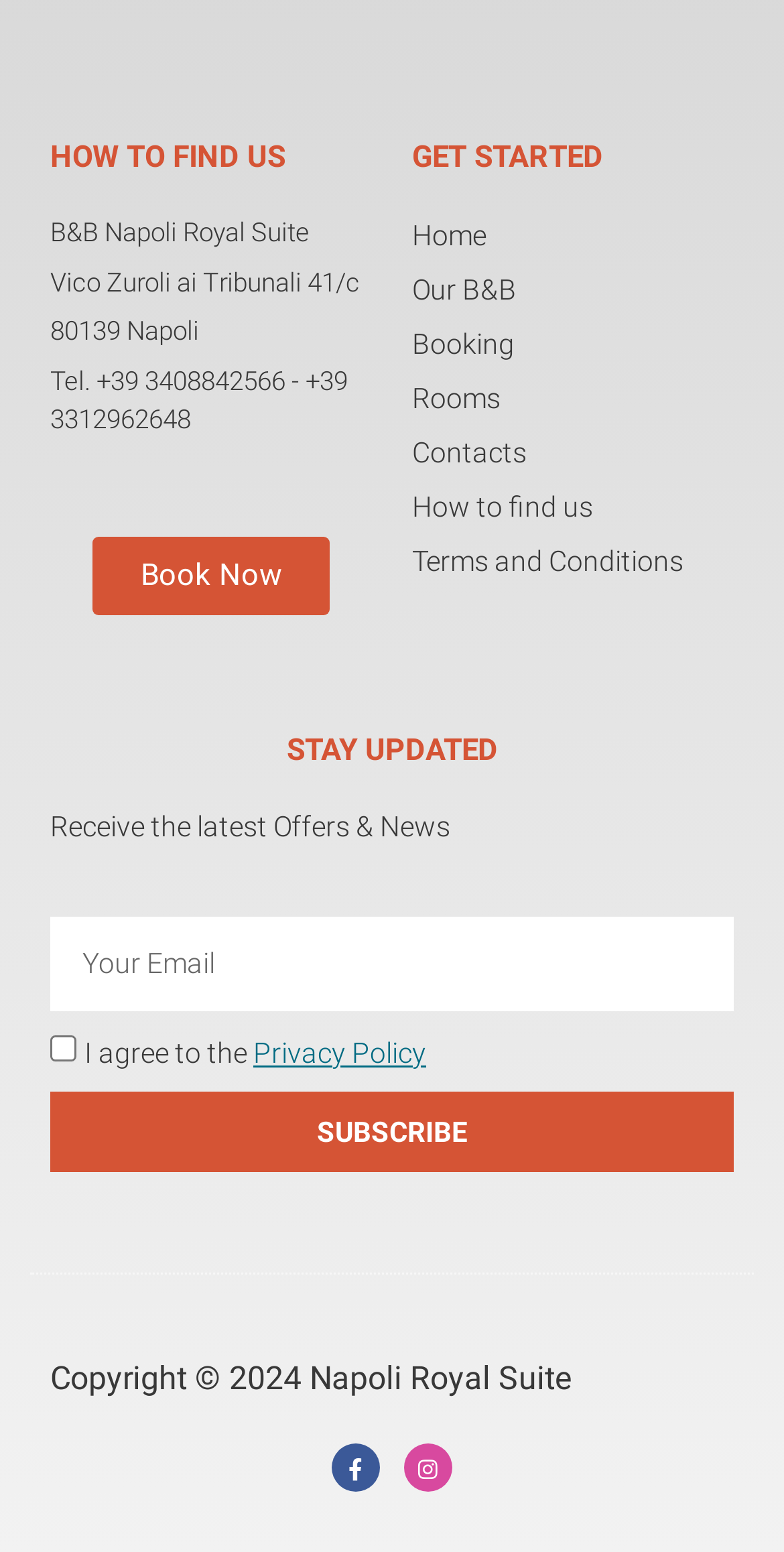Refer to the element description How to find us and identify the corresponding bounding box in the screenshot. Format the coordinates as (top-left x, top-left y, bottom-right x, bottom-right y) with values in the range of 0 to 1.

[0.526, 0.313, 0.936, 0.341]